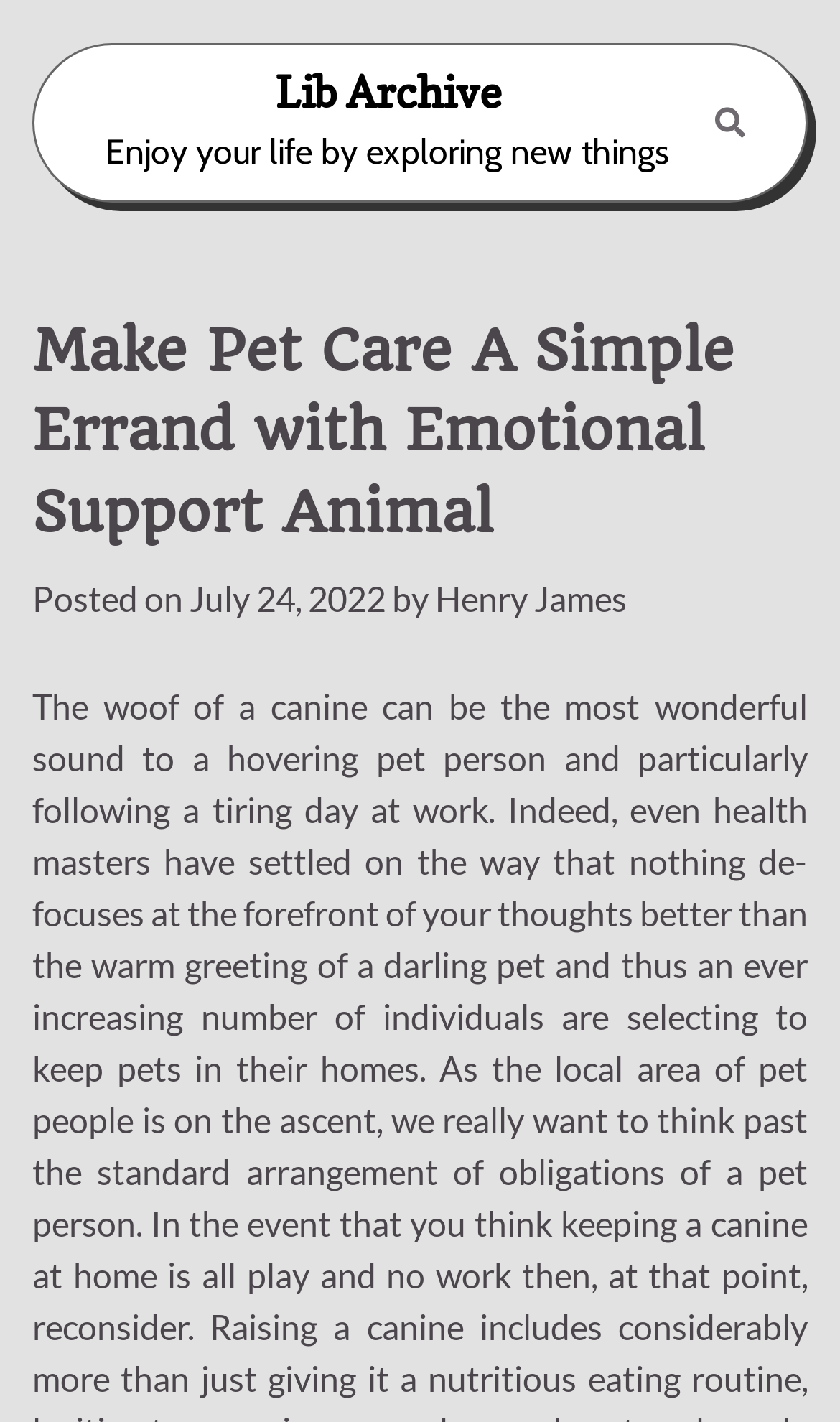What is the purpose of the webpage?
Based on the image, please offer an in-depth response to the question.

I inferred the purpose of the webpage by looking at the heading 'Make Pet Care A Simple Errand with Emotional Support Animal' and assuming that the webpage is providing information or resources related to pet care.